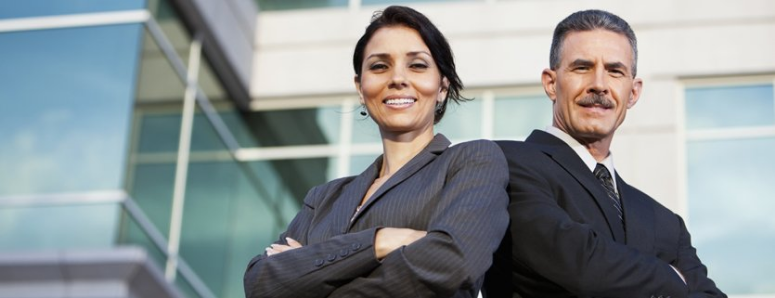What is the backdrop of the image?
Give a one-word or short-phrase answer derived from the screenshot.

glass and steel